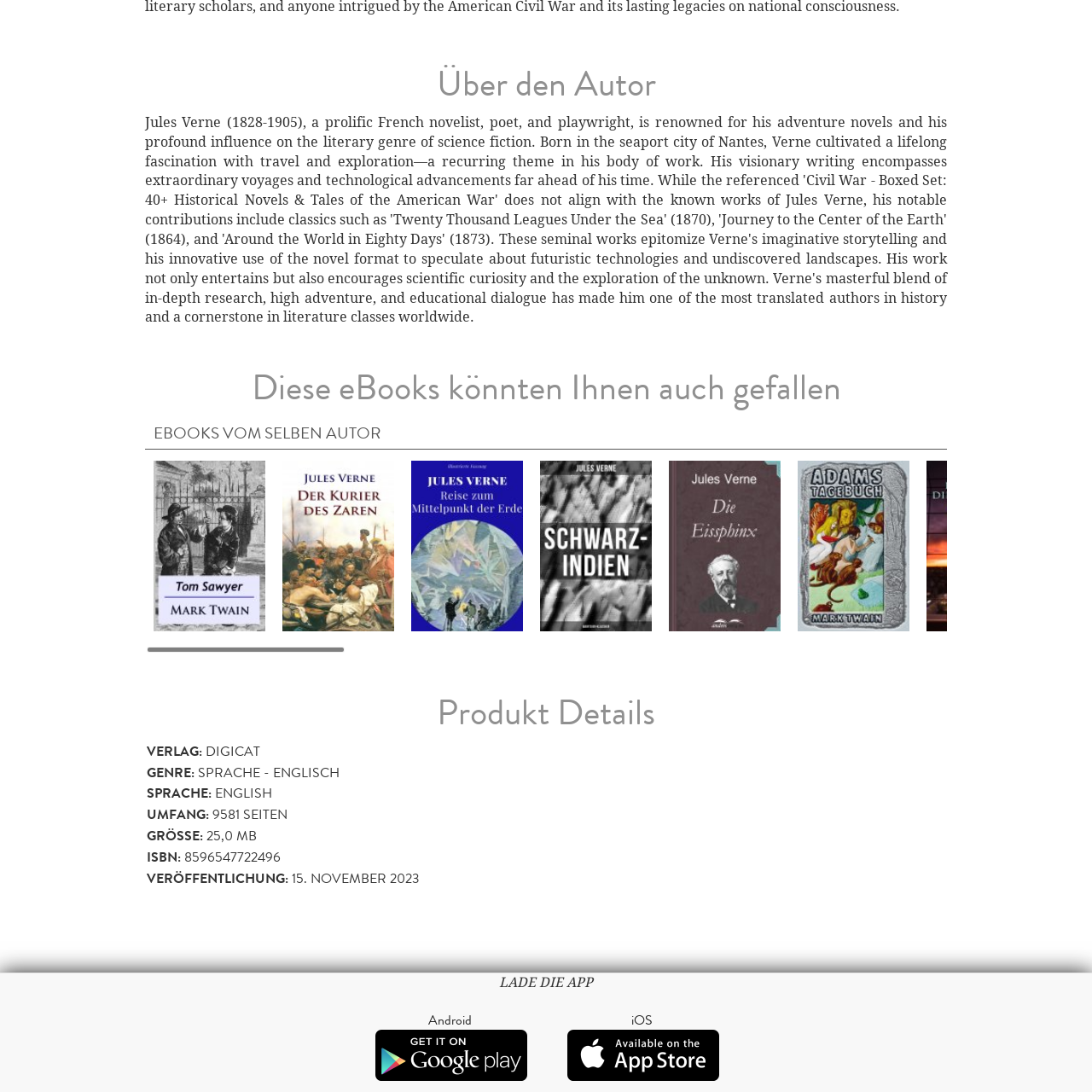Please analyze the elements within the red highlighted area in the image and provide a comprehensive answer to the following question: What type of edition is this eBook?

The caption specifically states that this is a digital edition of the eBook, indicating that it is an electronic version of the book available for readers.